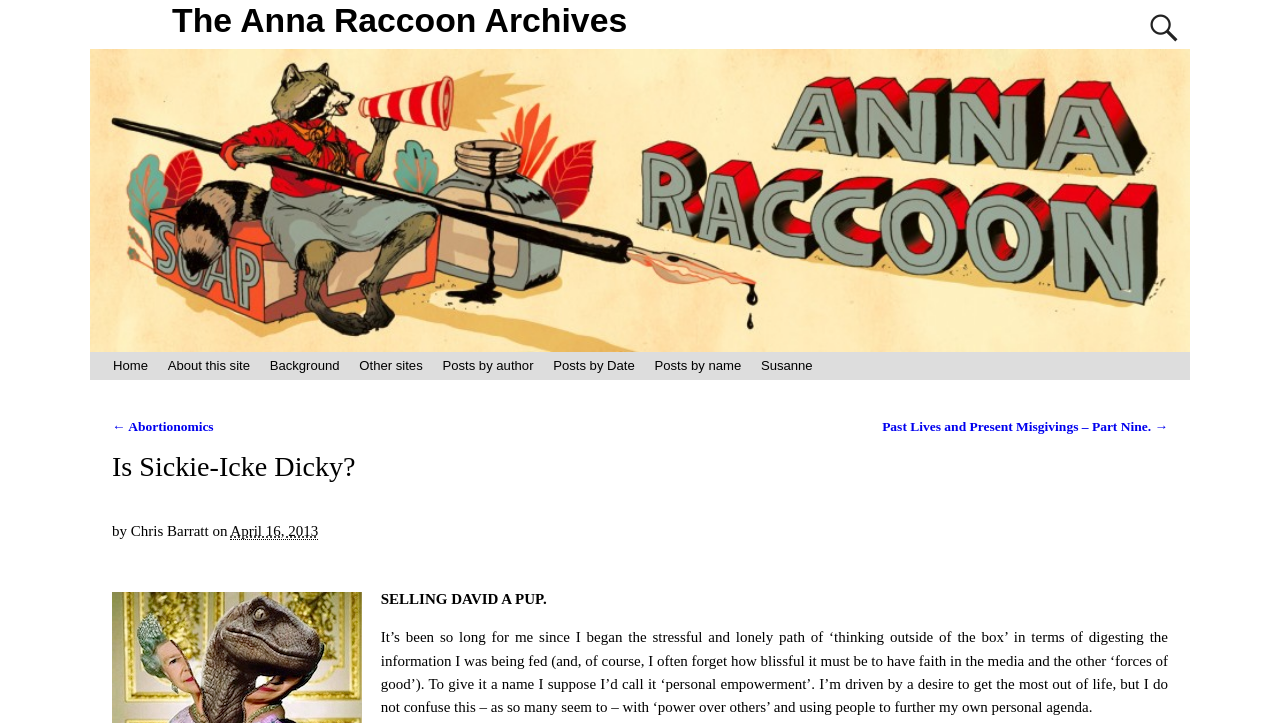Highlight the bounding box coordinates of the region I should click on to meet the following instruction: "go to home page".

[0.081, 0.486, 0.123, 0.526]